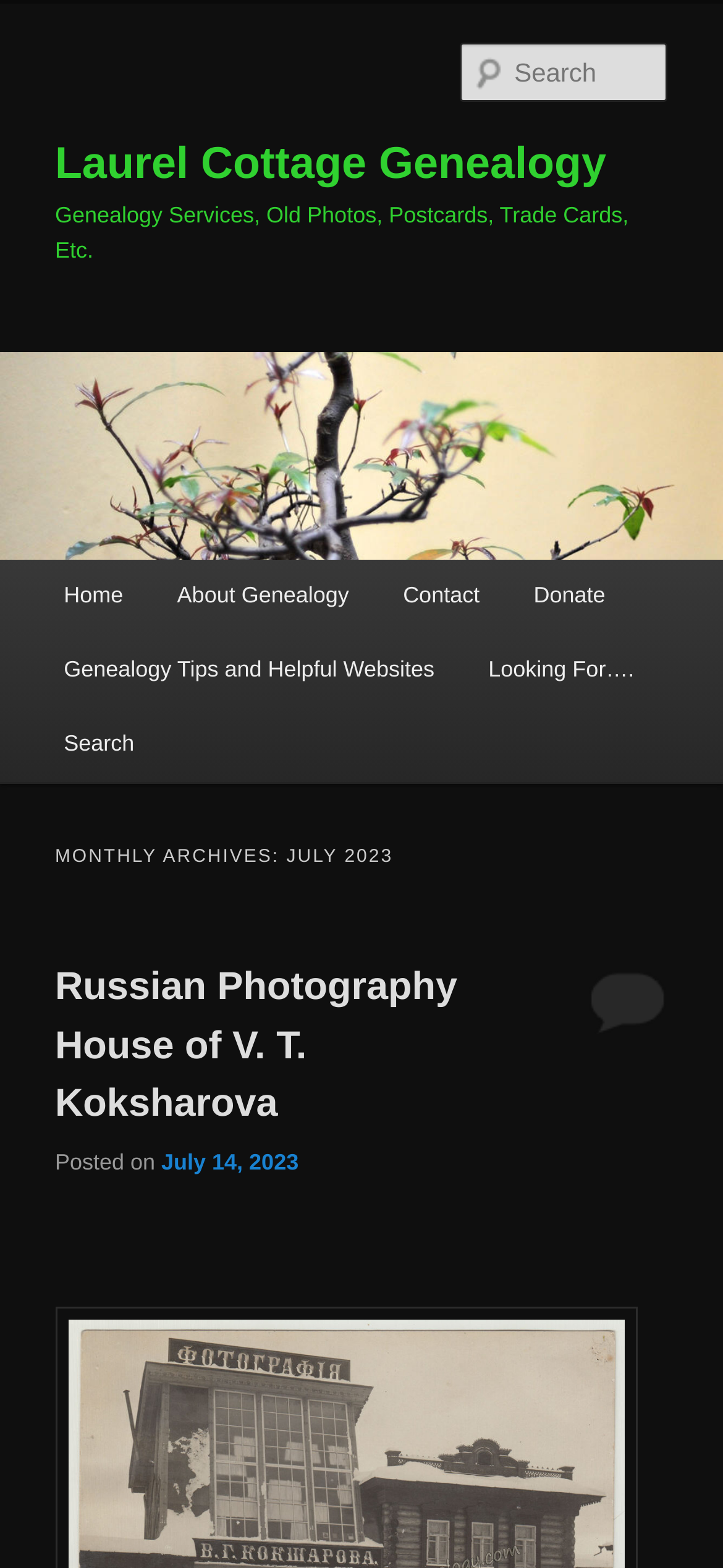Extract the bounding box coordinates for the UI element described by the text: "Genealogy Tips and Helpful Websites". The coordinates should be in the form of [left, top, right, bottom] with values between 0 and 1.

[0.051, 0.404, 0.638, 0.452]